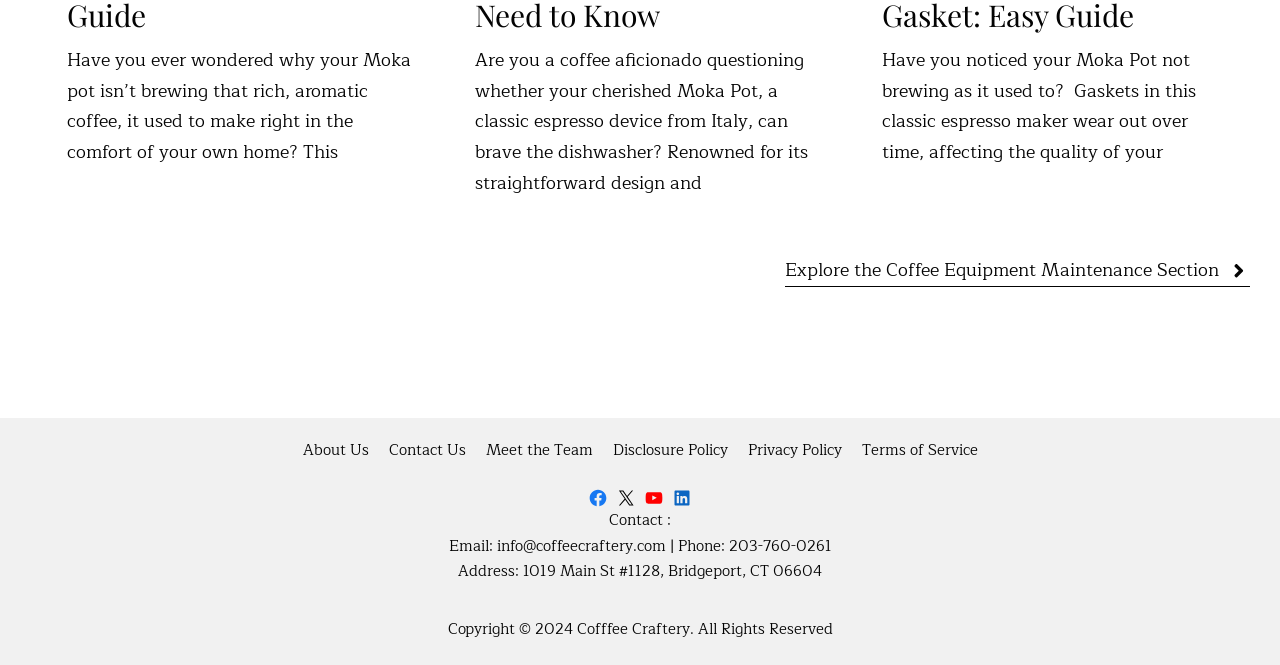Please specify the bounding box coordinates of the clickable region to carry out the following instruction: "Call the phone number". The coordinates should be four float numbers between 0 and 1, in the format [left, top, right, bottom].

[0.569, 0.802, 0.65, 0.84]